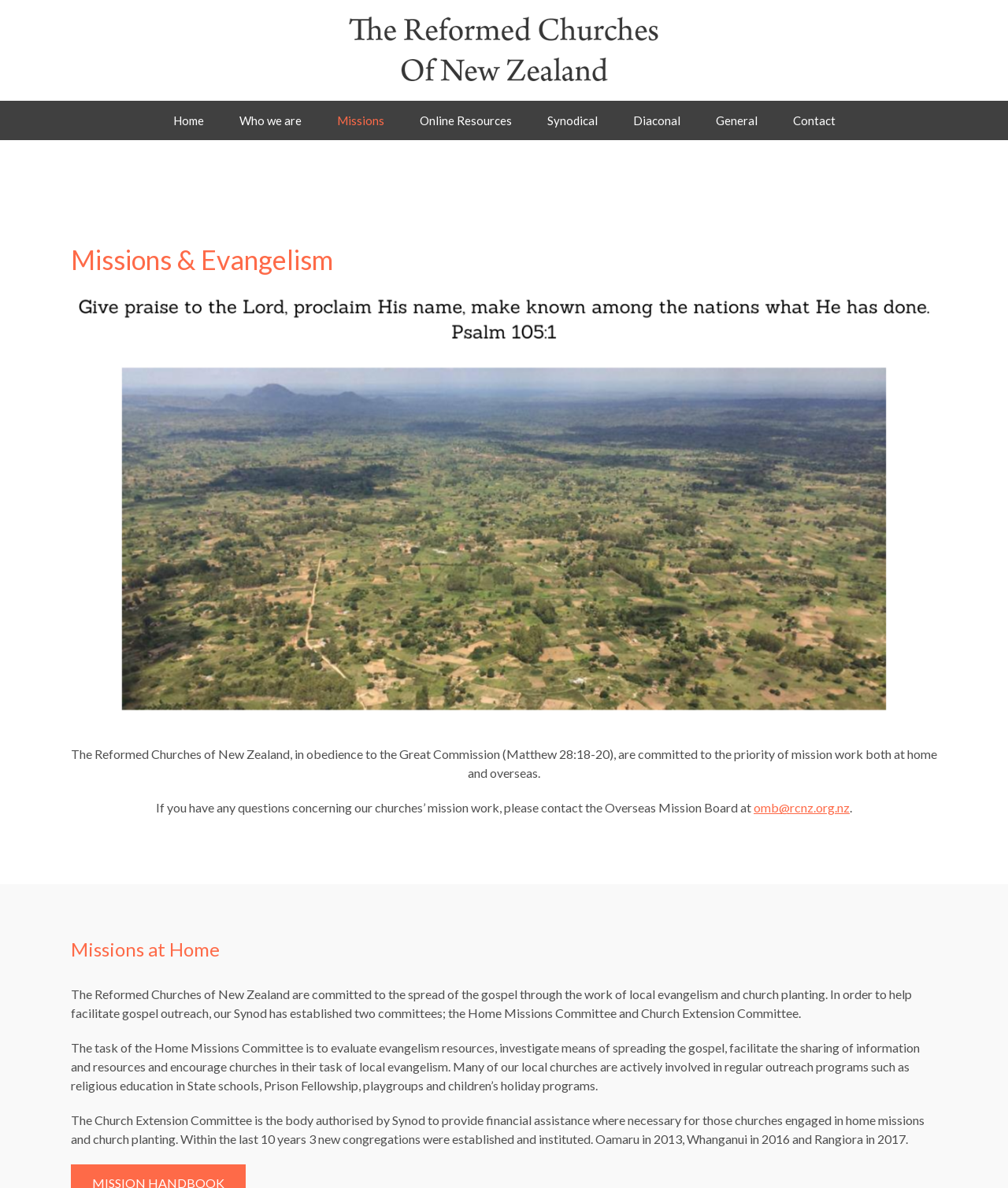Give a concise answer using only one word or phrase for this question:
What is the purpose of the Home Missions Committee?

Evaluate evangelism resources